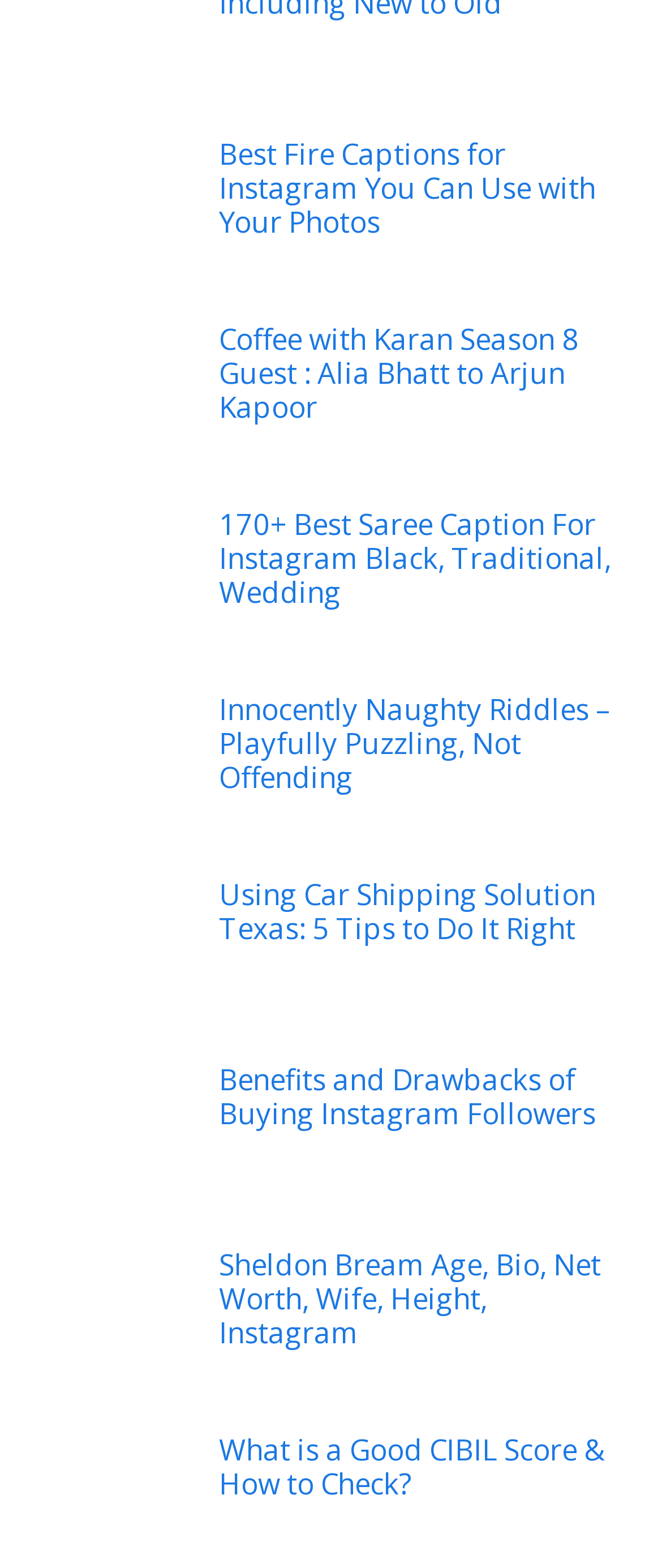Identify the bounding box coordinates of the specific part of the webpage to click to complete this instruction: "Explore Best Saree Captions for Instagram".

[0.331, 0.321, 0.923, 0.39]